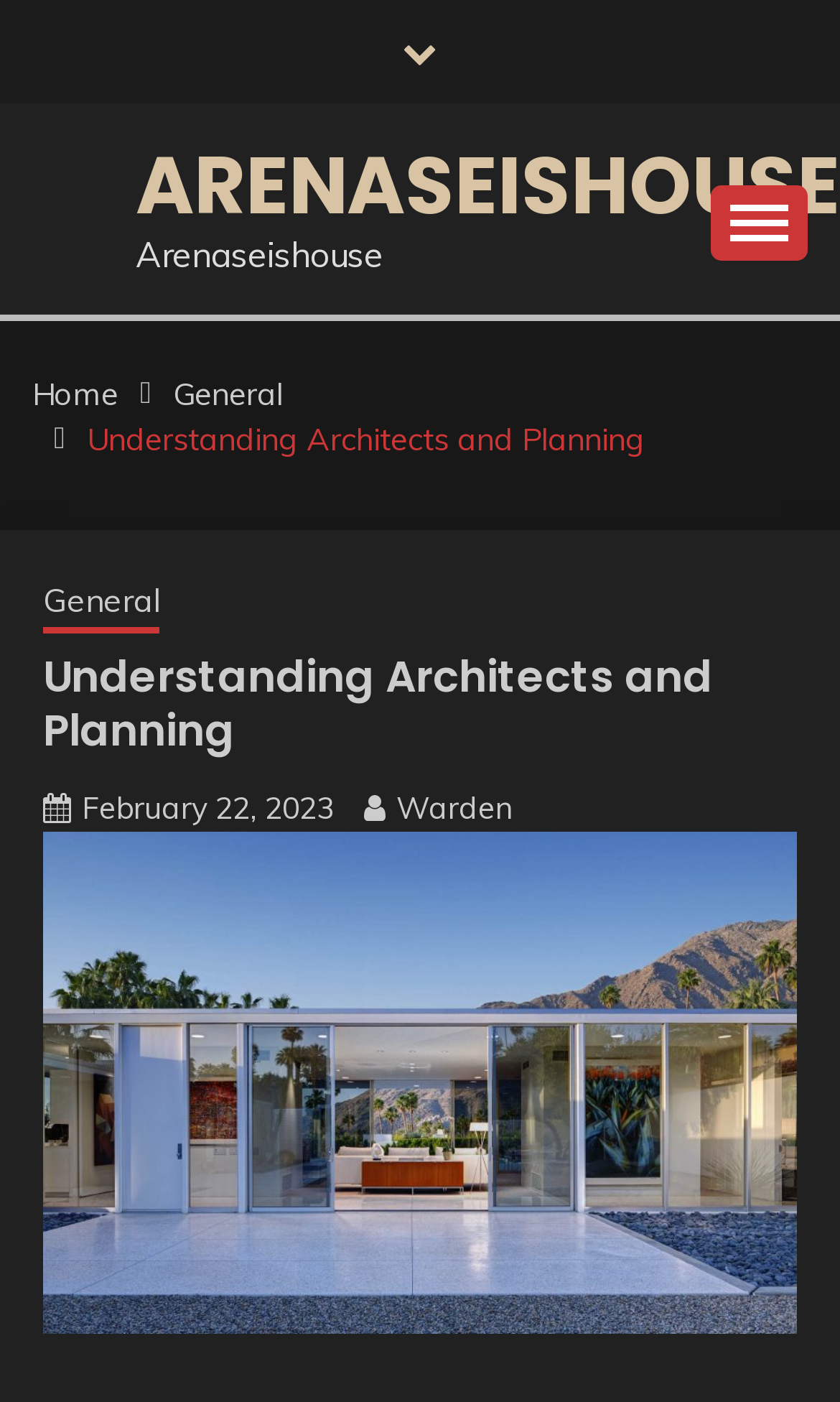Offer a detailed account of what is visible on the webpage.

The webpage appears to be about understanding architects and planning, with a focus on Palm Springs architects. At the top of the page, there is a link on the left side and another link on the right side, with a button on the far right that controls the primary menu. 

Below the top section, there is a navigation section with breadcrumbs, which includes links to "Home", "General", and the current page "Understanding Architects and Planning". 

Following the breadcrumbs, there is a heading that repeats the title "Understanding Architects and Planning". Below the heading, there are several links, including one with a date "February 22, 2023", and another with the name "Warden". 

On the same level as the links, there is a figure that takes up a significant portion of the page. At the very bottom of the page, there is a small link with an icon on the right side.